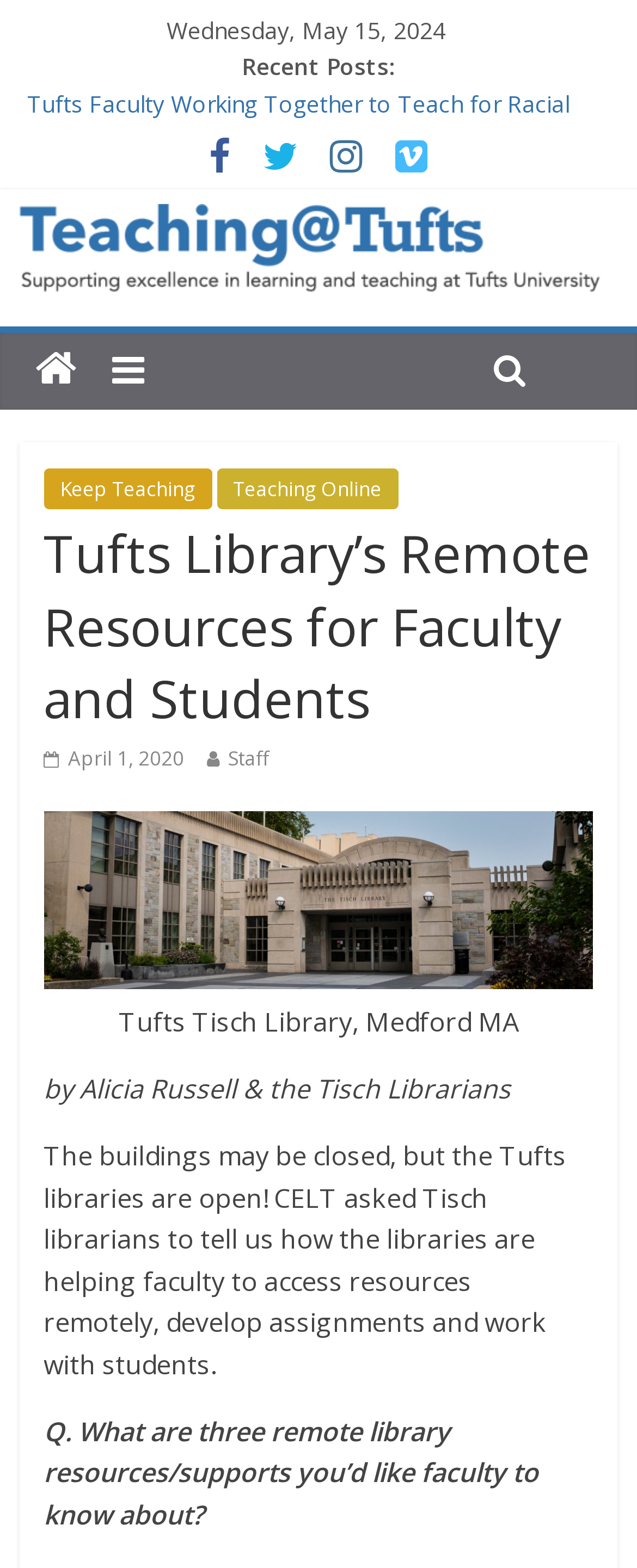Could you specify the bounding box coordinates for the clickable section to complete the following instruction: "Click on the 'Keep Teaching' link"?

[0.068, 0.298, 0.333, 0.325]